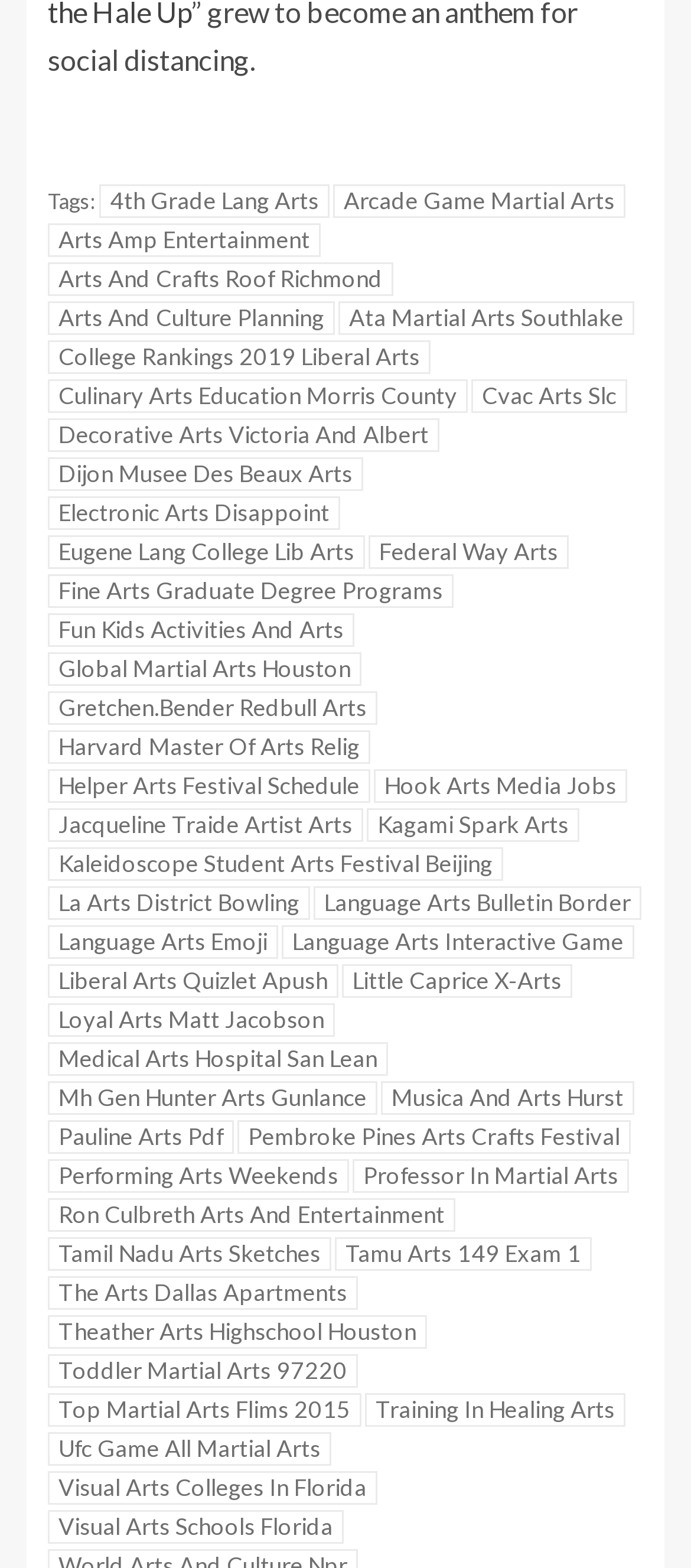How many tags are listed?
Based on the screenshot, provide a one-word or short-phrase response.

60